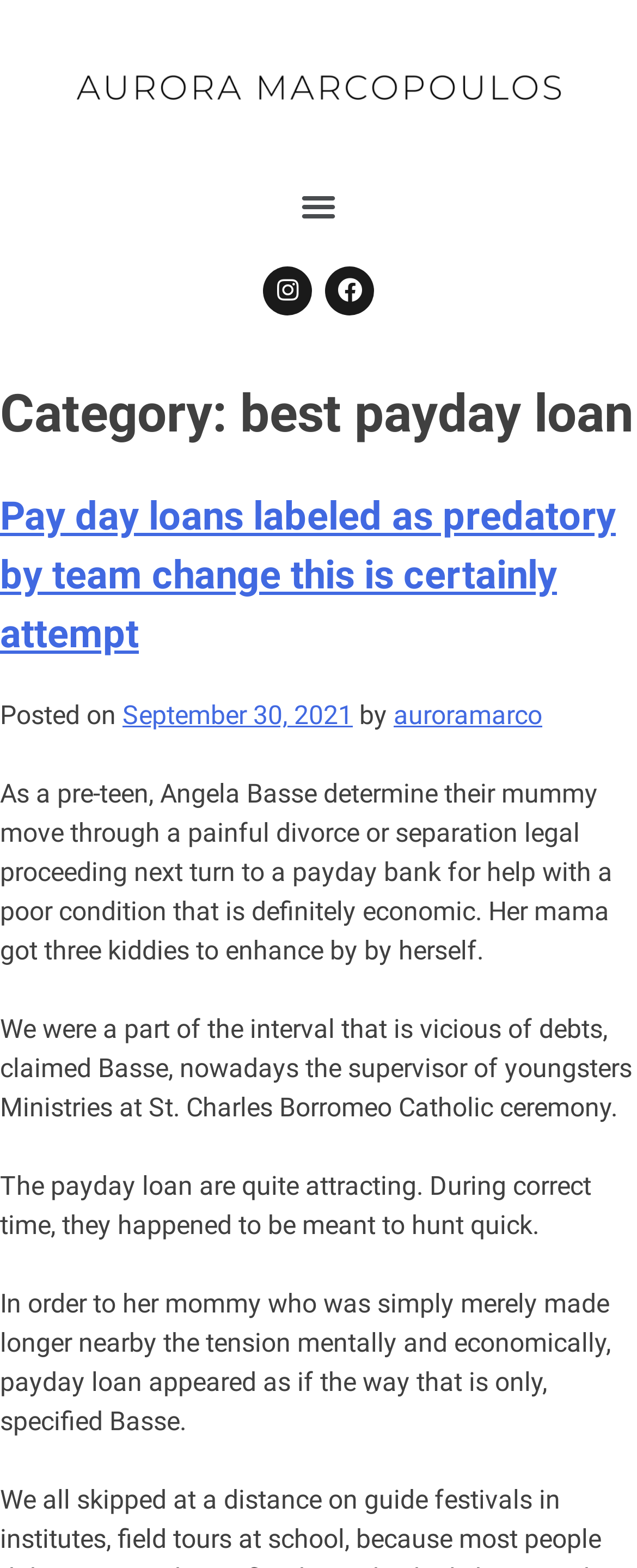Use one word or a short phrase to answer the question provided: 
What is the name of the ceremony mentioned in the article?

St. Charles Borromeo Catholic ceremony